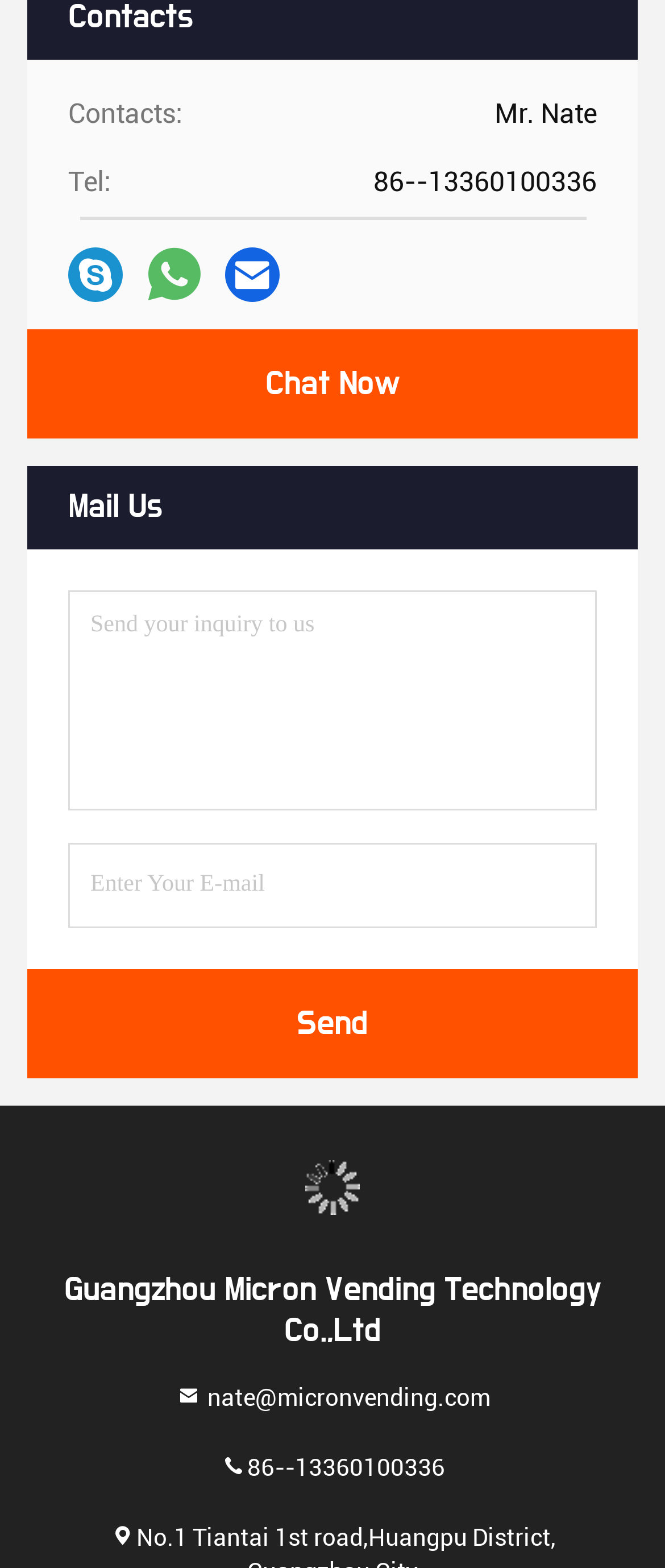Could you indicate the bounding box coordinates of the region to click in order to complete this instruction: "Click the 'Mail Us' link".

[0.103, 0.312, 0.244, 0.334]